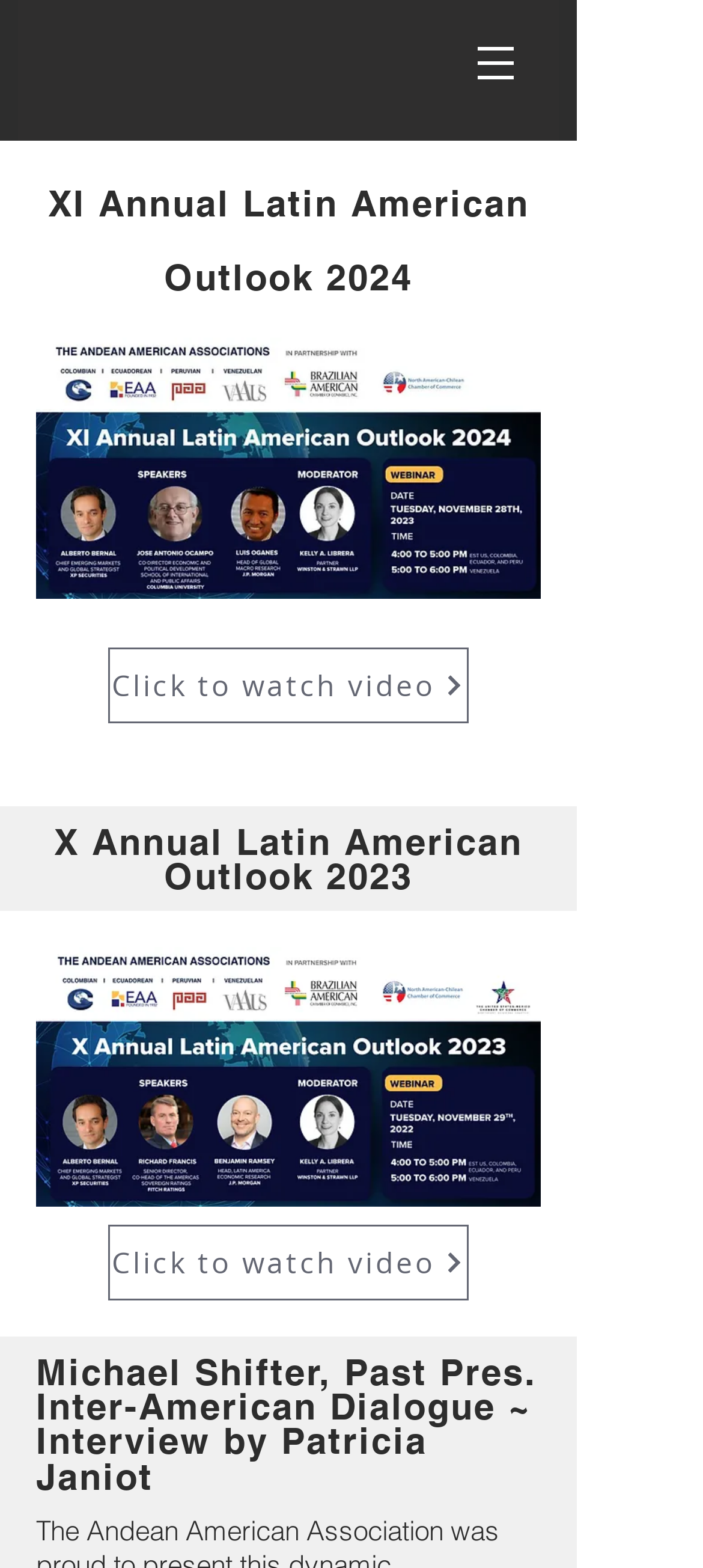Please provide a brief answer to the following inquiry using a single word or phrase:
How many images are on the webpage?

3